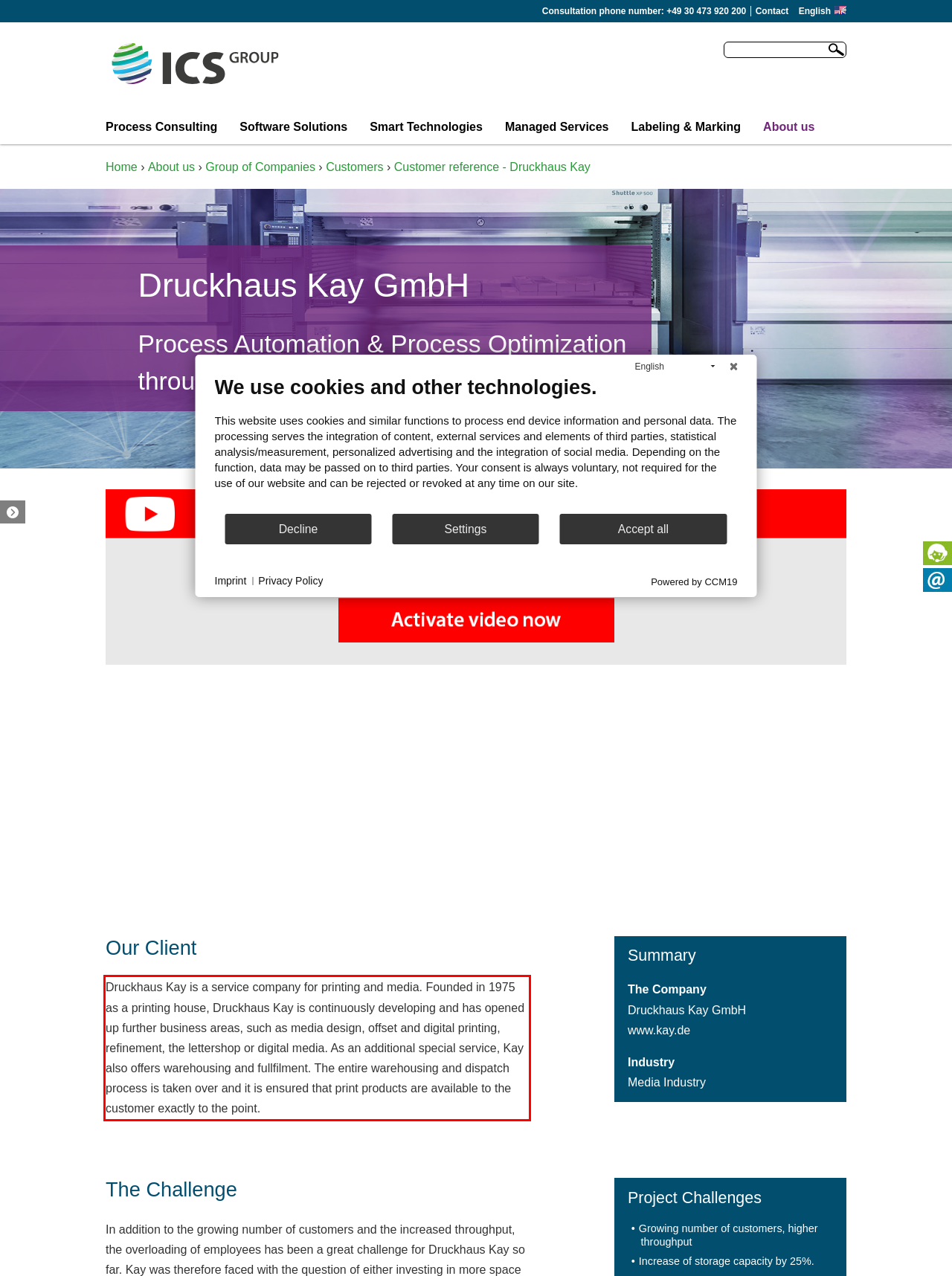Look at the provided screenshot of the webpage and perform OCR on the text within the red bounding box.

Druckhaus Kay is a service company for printing and media. Founded in 1975 as a printing house, Druckhaus Kay is continuously developing and has opened up further business areas, such as media design, offset and digital printing, refinement, the lettershop or digital media. As an additional special service, Kay also offers warehousing and fullfilment. The entire warehousing and dispatch process is taken over and it is ensured that print products are available to the customer exactly to the point.